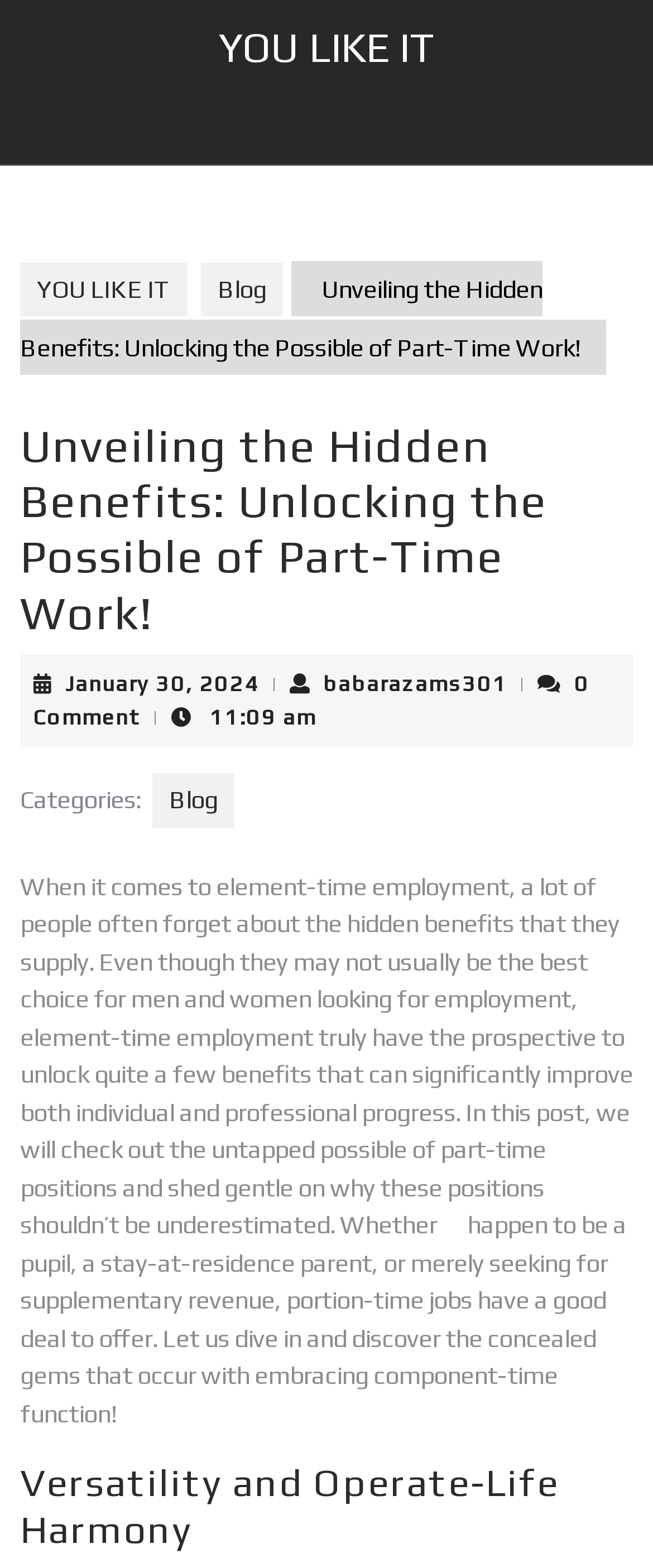Please specify the coordinates of the bounding box for the element that should be clicked to carry out this instruction: "Check the post's timestamp". The coordinates must be four float numbers between 0 and 1, formatted as [left, top, right, bottom].

[0.321, 0.449, 0.485, 0.465]